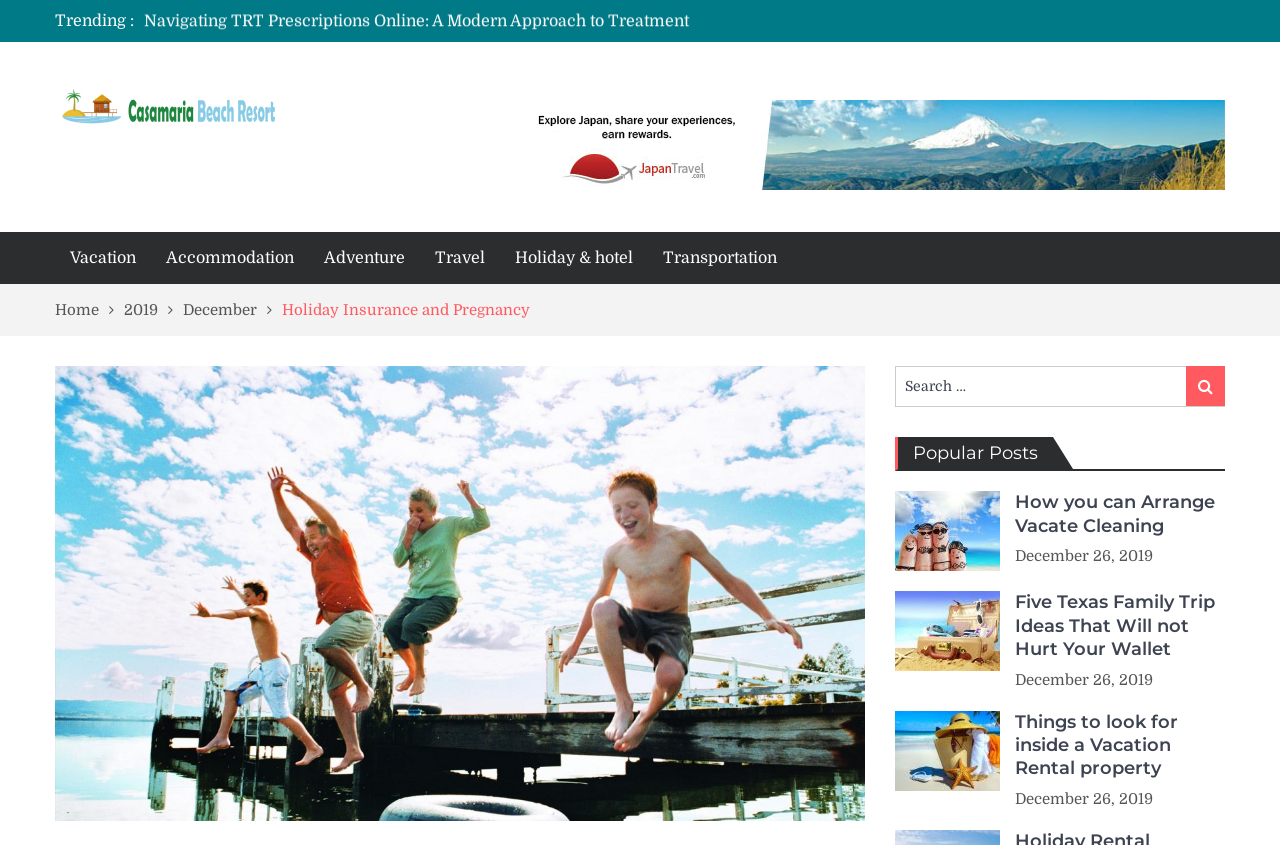How many search boxes are there on the webpage?
Please respond to the question with as much detail as possible.

There is only one search box located at the top-right corner of the webpage, which allows users to search for content on the website.